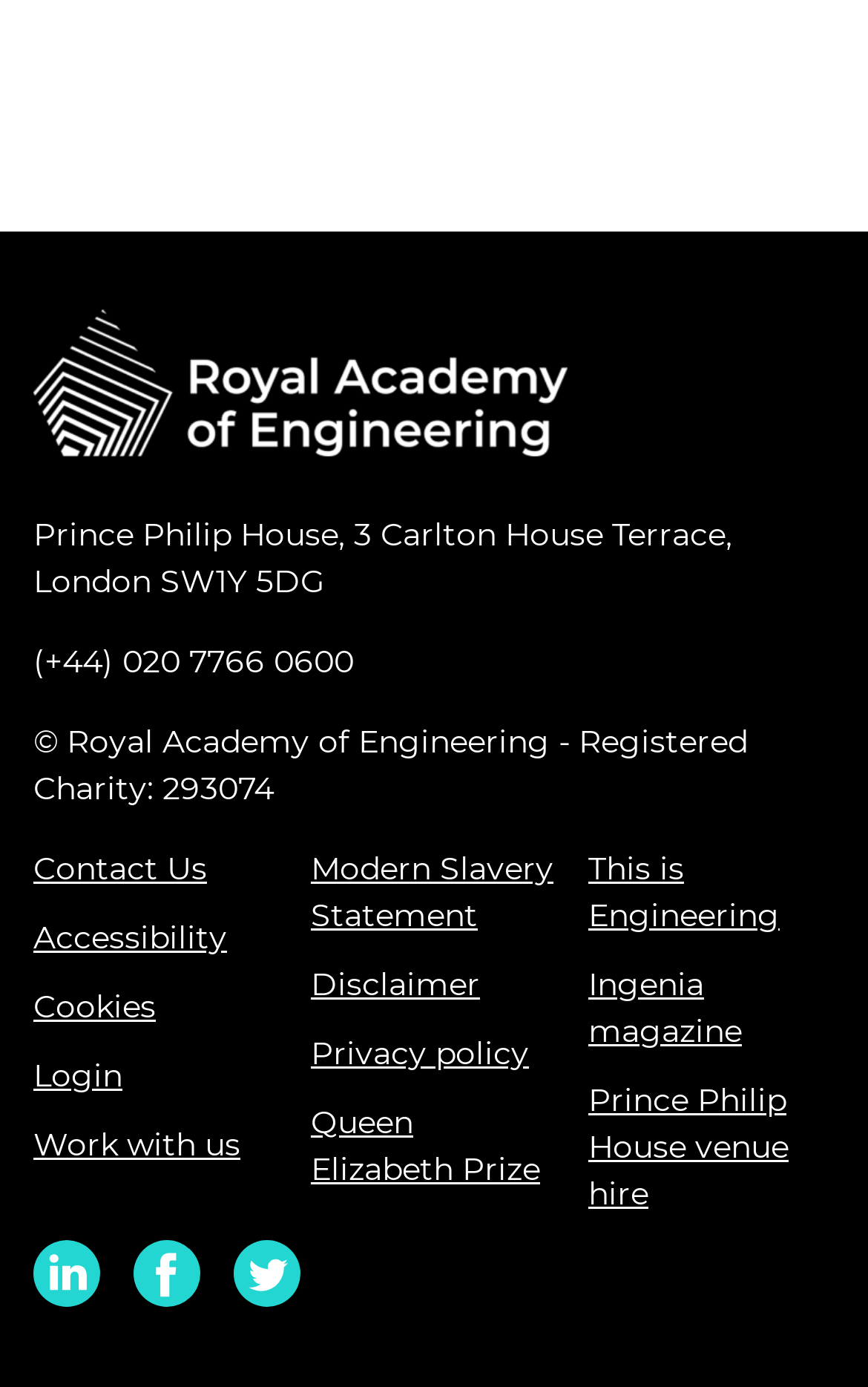Could you highlight the region that needs to be clicked to execute the instruction: "Login to the system"?

[0.038, 0.76, 0.141, 0.789]